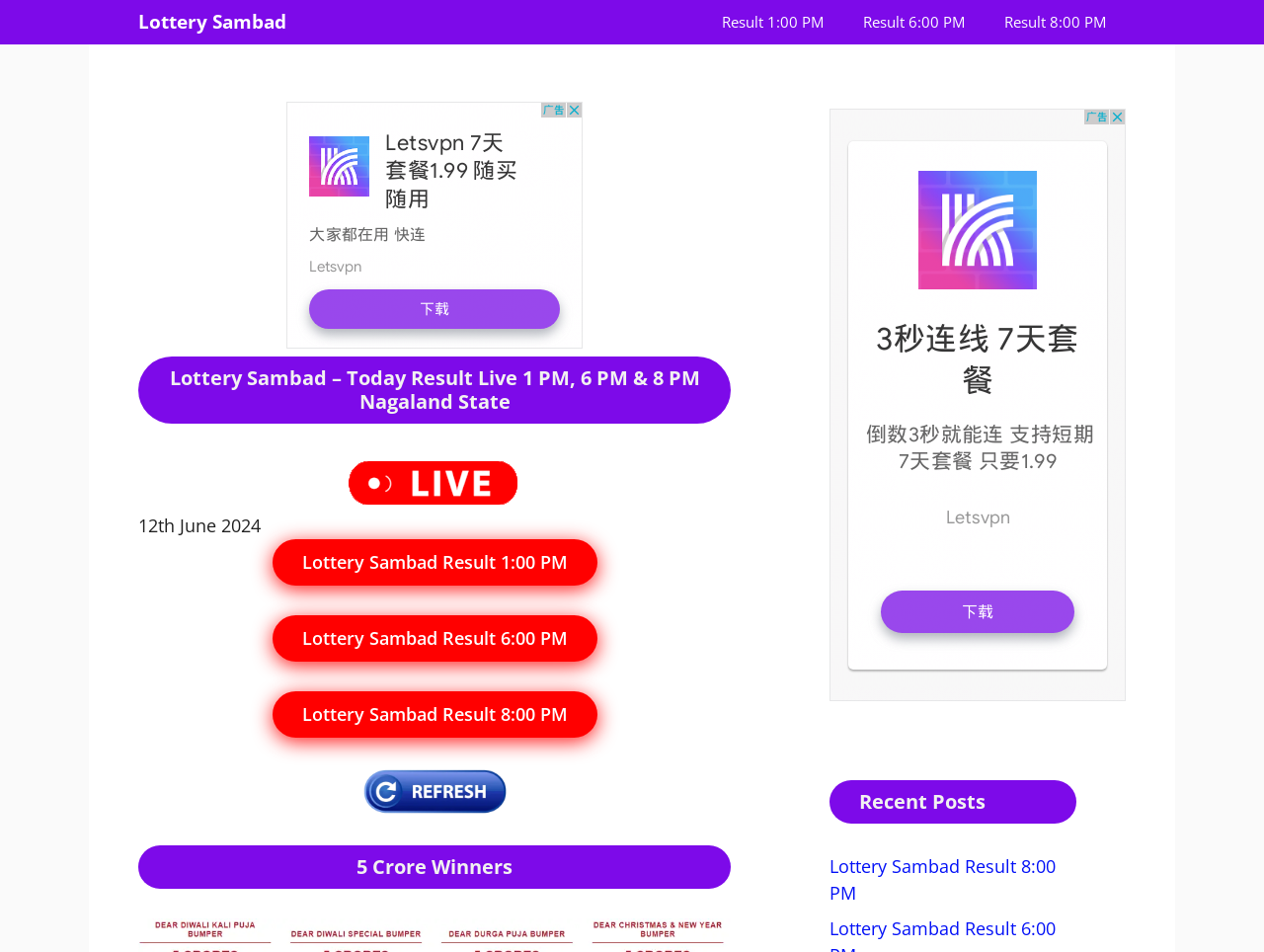Articulate a detailed summary of the webpage's content and design.

The webpage is about Lottery Sambad, a legally operated lottery game in Nagaland. At the top, there is a navigation bar with four links: "Lottery Sambad", "Result 1:00 PM", "Result 6:00 PM", and "Result 8:00 PM". Below the navigation bar, there is an advertisement iframe.

The main content area has a heading that reads "Lottery Sambad – Today Result Live 1 PM, 6 PM & 8 PM Nagaland State". Next to the heading, there is an image with the number "11". Below the heading, there is a static text "12th June 2024", indicating the current date.

Underneath the date, there are three links: "Lottery Sambad Result 1:00 PM", "Lottery Sambad Result 6:00 PM", and "Lottery Sambad Result 8:00 PM". These links are aligned vertically, with the first link at the top and the last link at the bottom.

To the right of the links, there is a refresh button with an image of a refresh icon. Below the refresh button, there is a heading that reads "5 Crore Winners".

On the right side of the page, there is a complementary section that takes up about a quarter of the page's width. This section contains an advertisement iframe, a heading that reads "Recent Posts", and a link to "Lottery Sambad Result 8:00 PM".